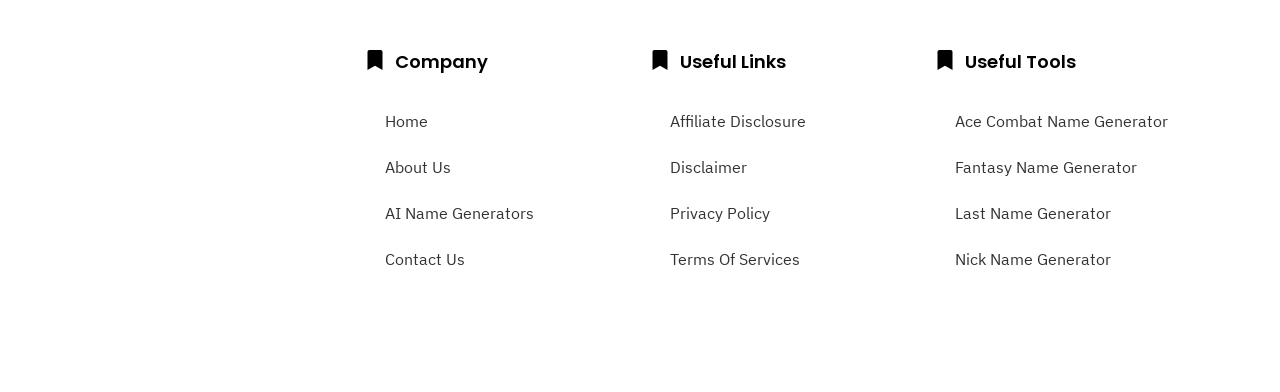Find and specify the bounding box coordinates that correspond to the clickable region for the instruction: "go to home page".

[0.285, 0.25, 0.492, 0.367]